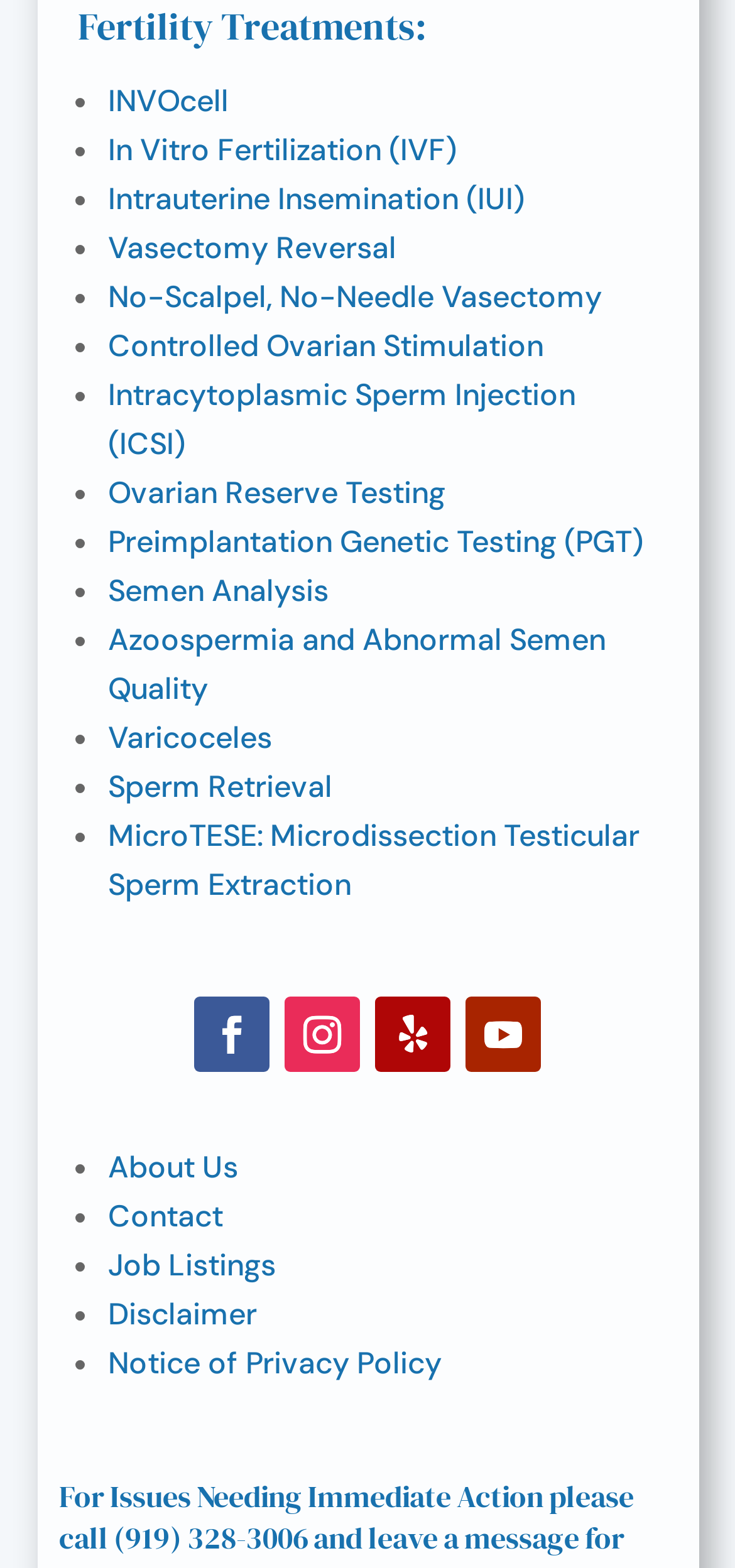Pinpoint the bounding box coordinates of the clickable area necessary to execute the following instruction: "Click on In Vitro Fertilization (IVF)". The coordinates should be given as four float numbers between 0 and 1, namely [left, top, right, bottom].

[0.147, 0.083, 0.621, 0.108]